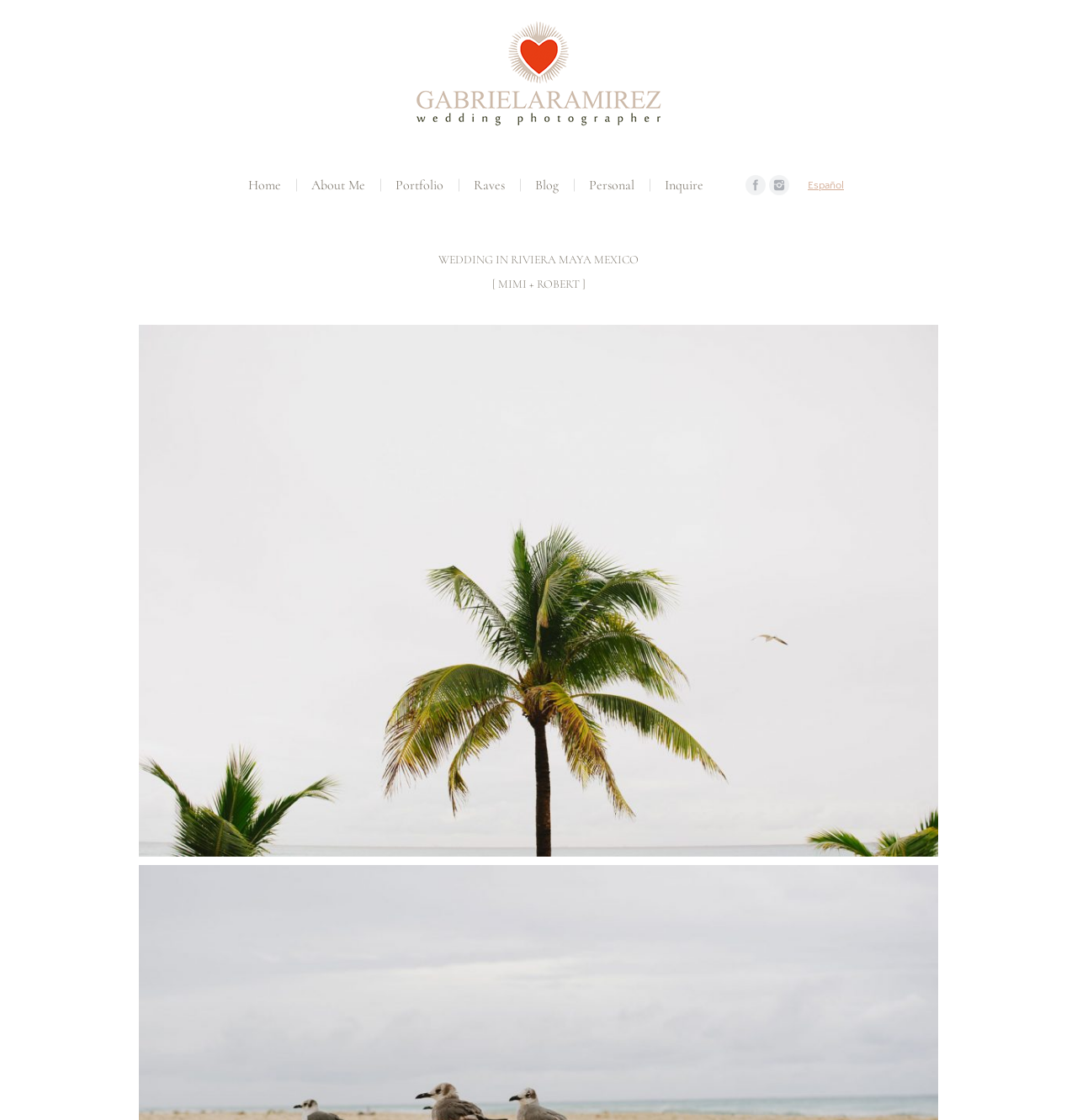Observe the image and answer the following question in detail: What is the location of the wedding?

The location of the wedding is mentioned in the root element as 'Wedding photos in Riviera Maya Mexico.' and also in the heading 'WEDDING IN RIVIERA MAYA MEXICO'.